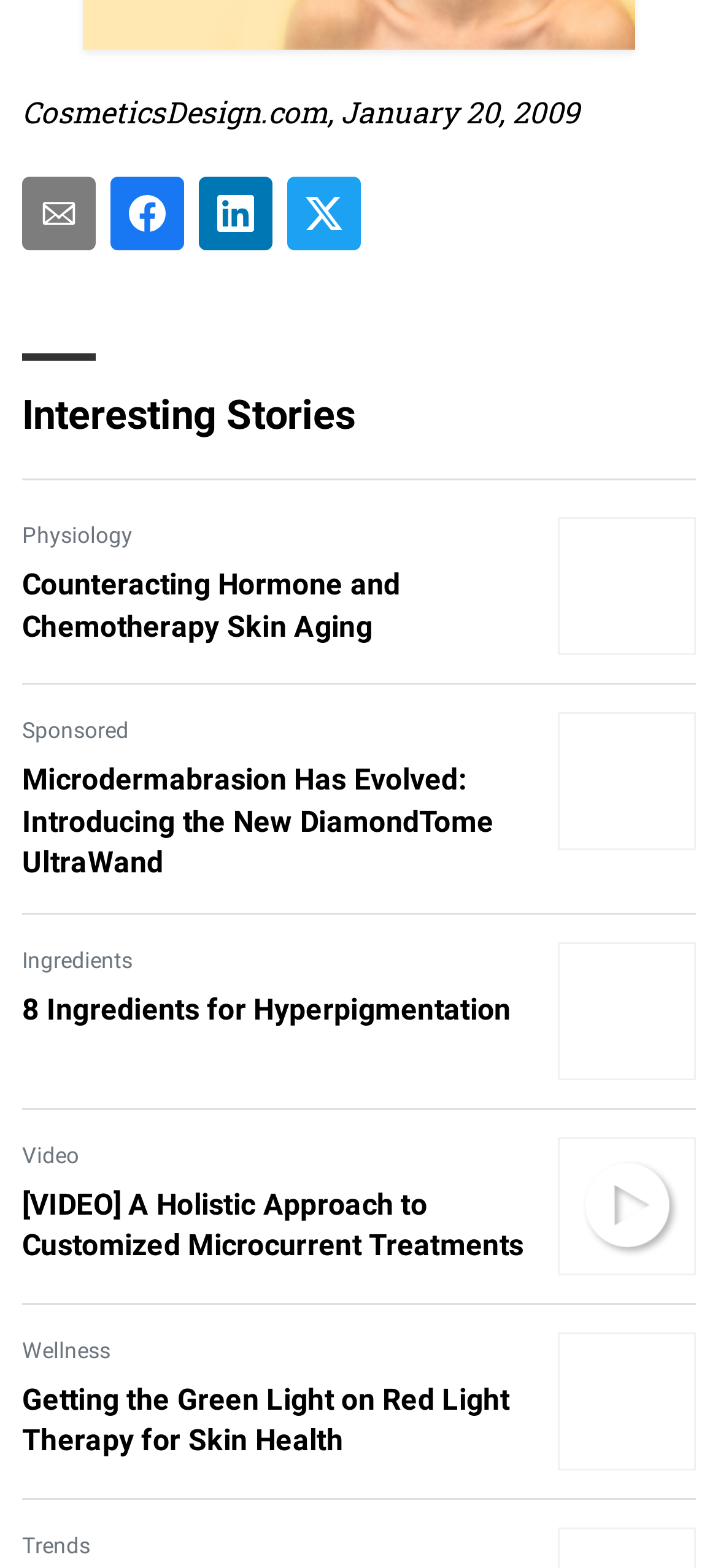Please identify the bounding box coordinates of where to click in order to follow the instruction: "Watch the video 'A Holistic Approach to Customized Microcurrent Treatments'".

[0.031, 0.755, 0.746, 0.808]